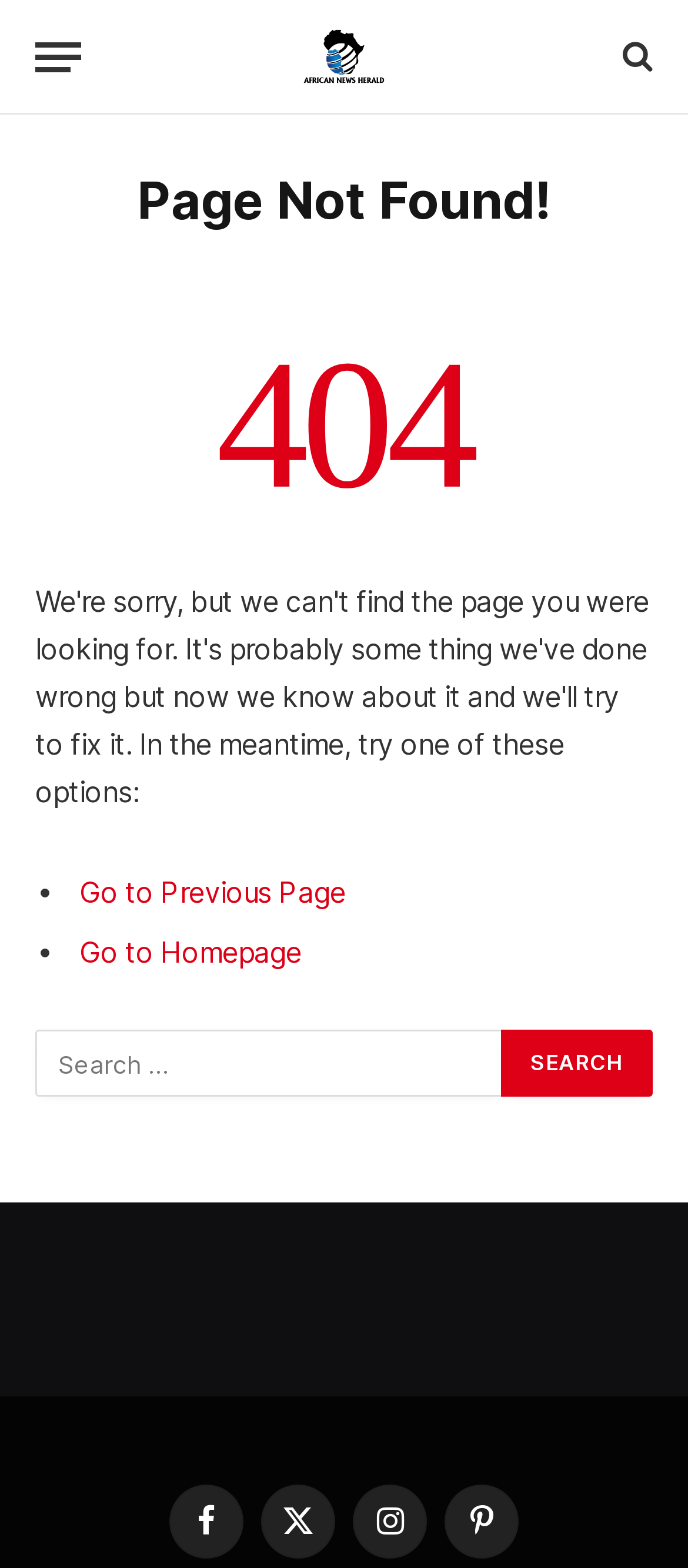Determine the bounding box coordinates of the region I should click to achieve the following instruction: "Go to the homepage". Ensure the bounding box coordinates are four float numbers between 0 and 1, i.e., [left, top, right, bottom].

[0.115, 0.597, 0.438, 0.619]